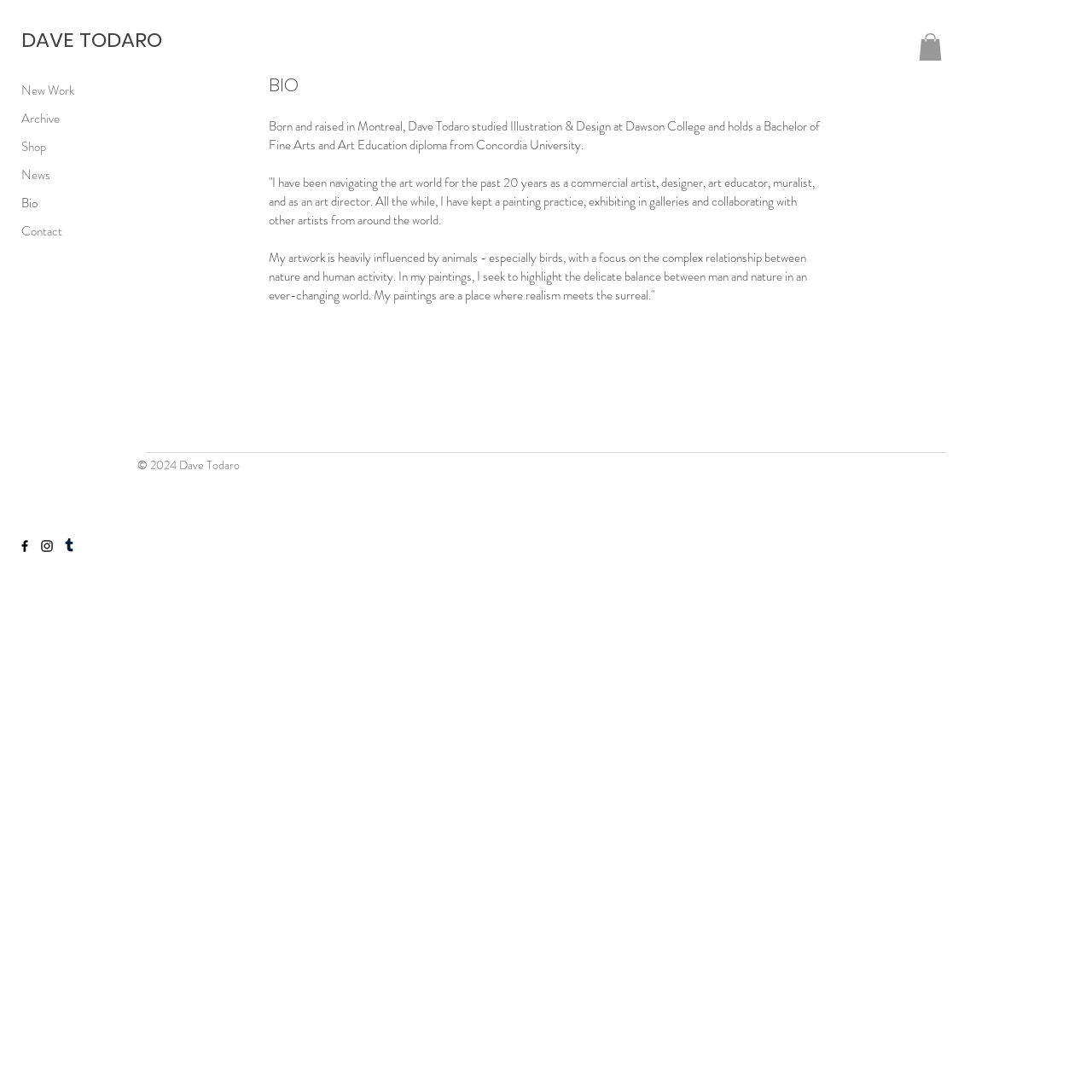Please give the bounding box coordinates of the area that should be clicked to fulfill the following instruction: "Open the 'Contact' page". The coordinates should be in the format of four float numbers from 0 to 1, i.e., [left, top, right, bottom].

[0.02, 0.199, 0.105, 0.225]